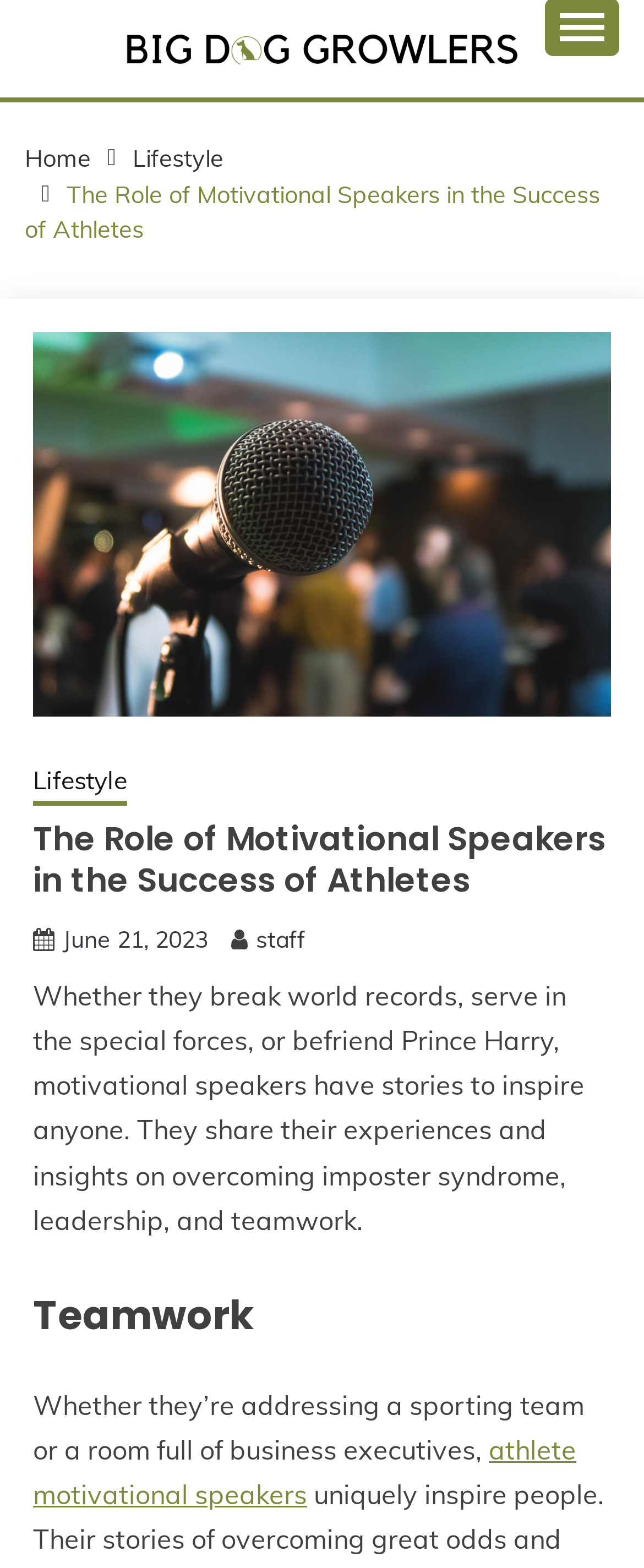Could you specify the bounding box coordinates for the clickable section to complete the following instruction: "view staff profile"?

[0.397, 0.589, 0.474, 0.608]